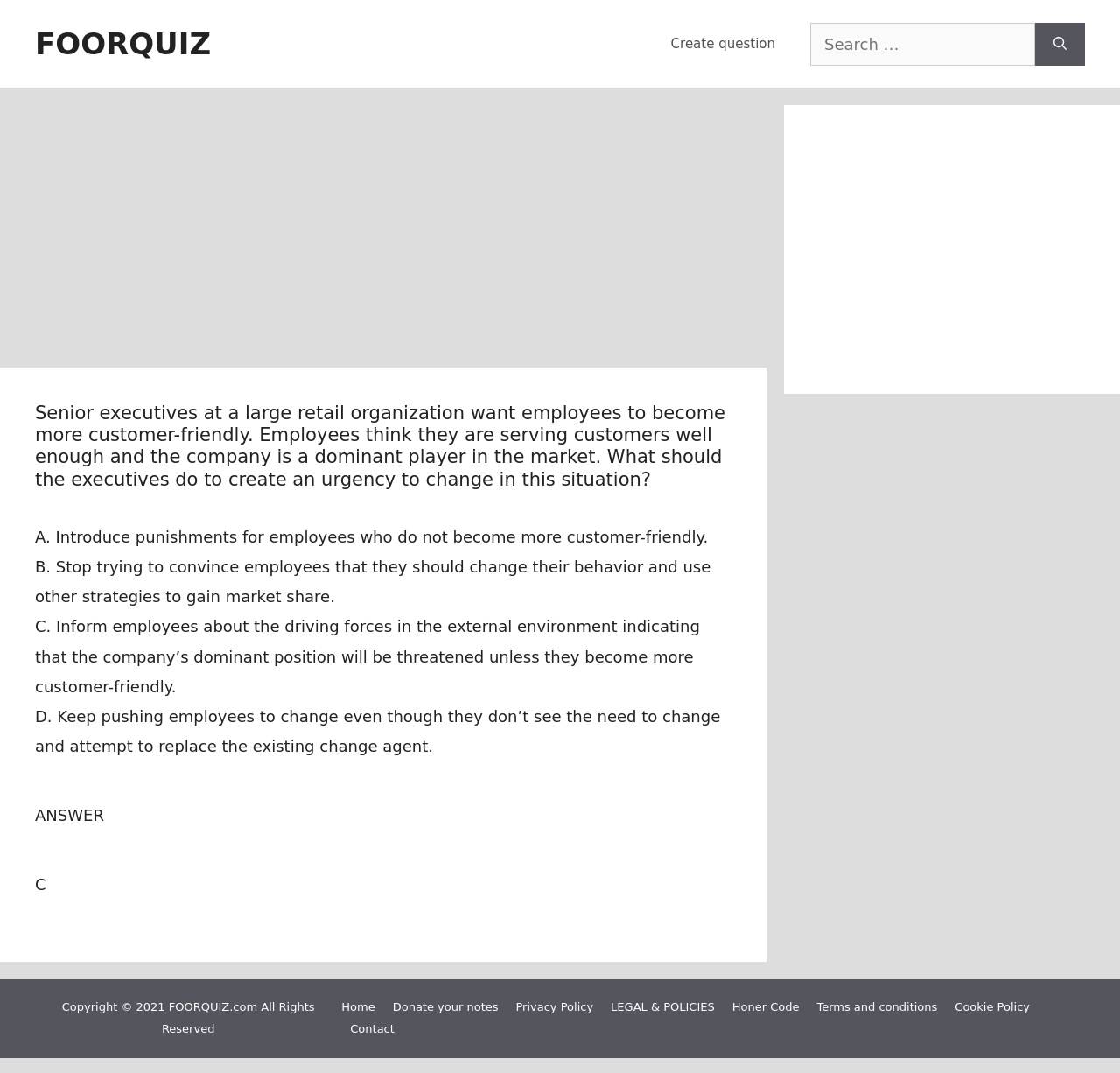Locate the bounding box coordinates of the segment that needs to be clicked to meet this instruction: "Click on the 'FOORQUIZ' link".

[0.031, 0.024, 0.188, 0.057]